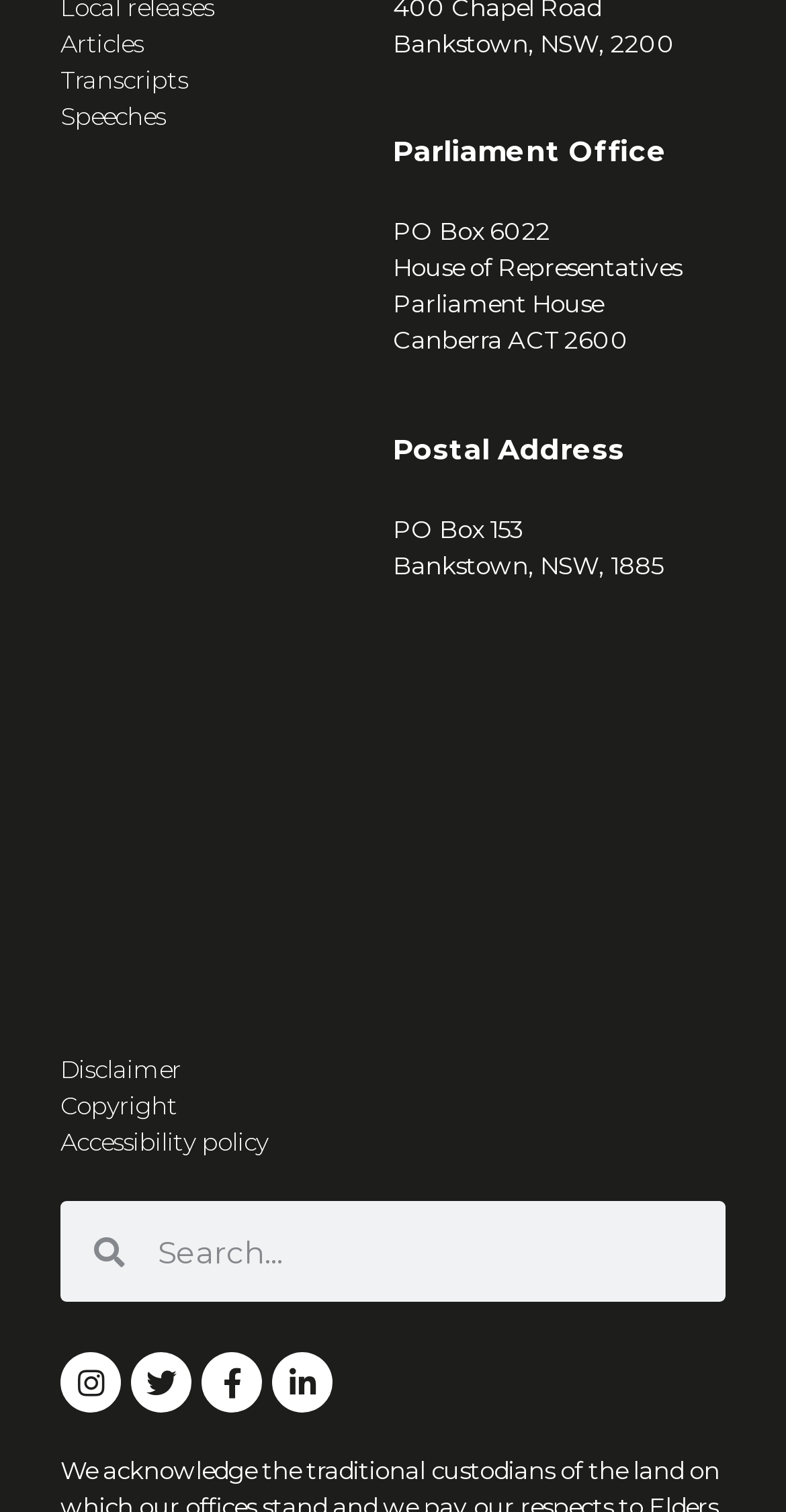Answer the following query concisely with a single word or phrase:
What is the postal address of the Parliament Office?

PO Box 6022